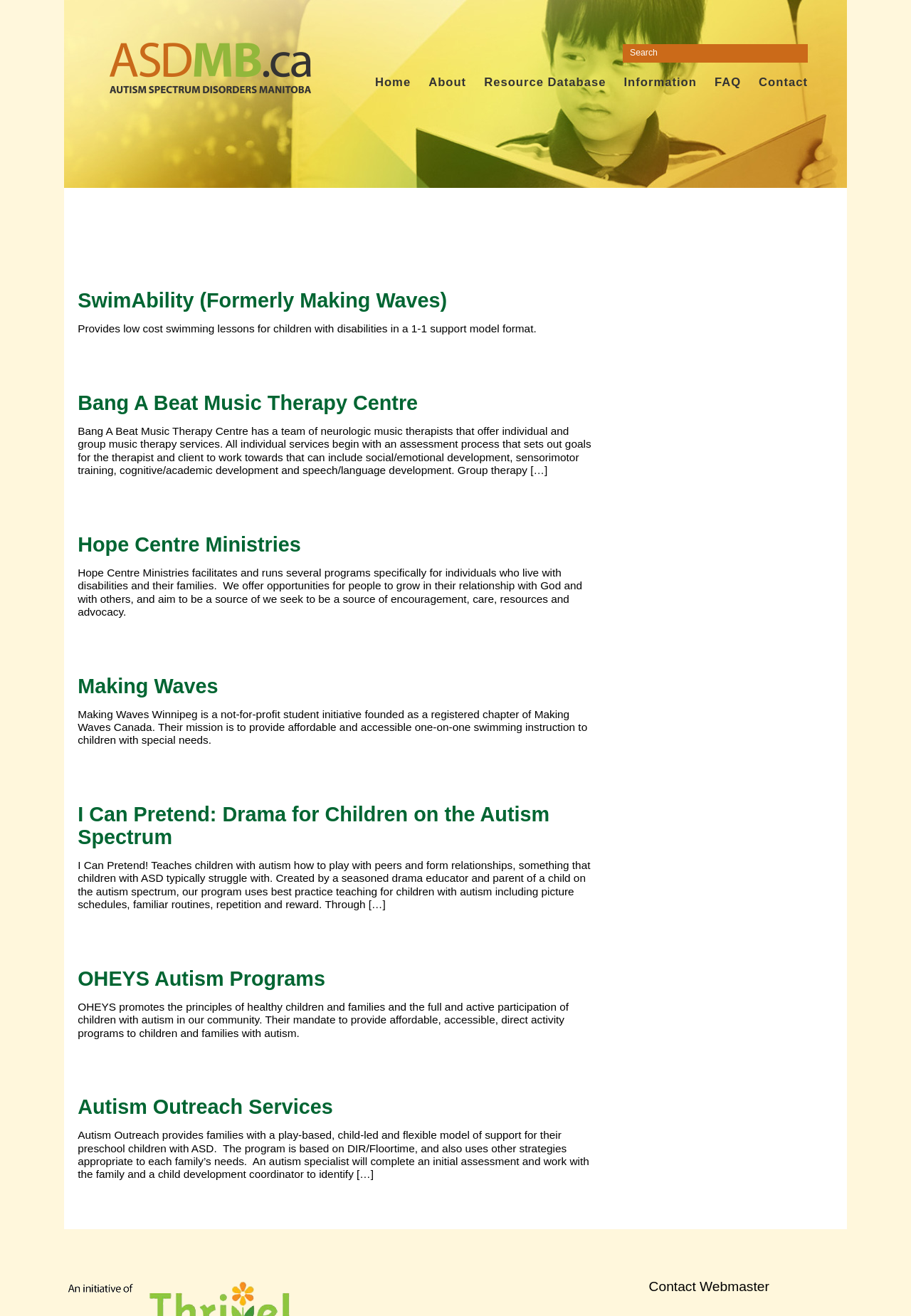Provide a comprehensive description of the webpage.

The webpage is about summer camps for individuals with autism, provided by Autism MB. At the top left, there is a logo image and a link. On the top right, there is a search box with a "Search" label. Below the search box, there is a navigation menu with links to "Home", "About", "Resource Database", "Information", "FAQ", and "Contact".

The main content of the webpage is divided into several sections, each describing a different organization that offers summer camps or programs for individuals with autism. These sections are headed by links to the organization's names, such as "SwimAbility (Formerly Making Waves)", "Bang A Beat Music Therapy Centre", "Hope Centre Ministries", "Making Waves", "I Can Pretend: Drama for Children on the Autism Spectrum", "OHEYS Autism Programs", and "Autism Outreach Services". Each section provides a brief description of the organization's programs and services.

The descriptions are detailed and provide information about the programs' goals, methods, and benefits. For example, SwimAbility provides low-cost swimming lessons for children with disabilities, while Bang A Beat Music Therapy Centre offers individual and group music therapy services. Hope Centre Ministries facilitates programs for individuals with disabilities and their families, and Making Waves provides one-on-one swimming instruction to children with special needs.

At the bottom of the webpage, there is a link to "Contact Webmaster". Overall, the webpage provides a comprehensive list of summer camps and programs for individuals with autism, along with detailed descriptions of each organization's services.